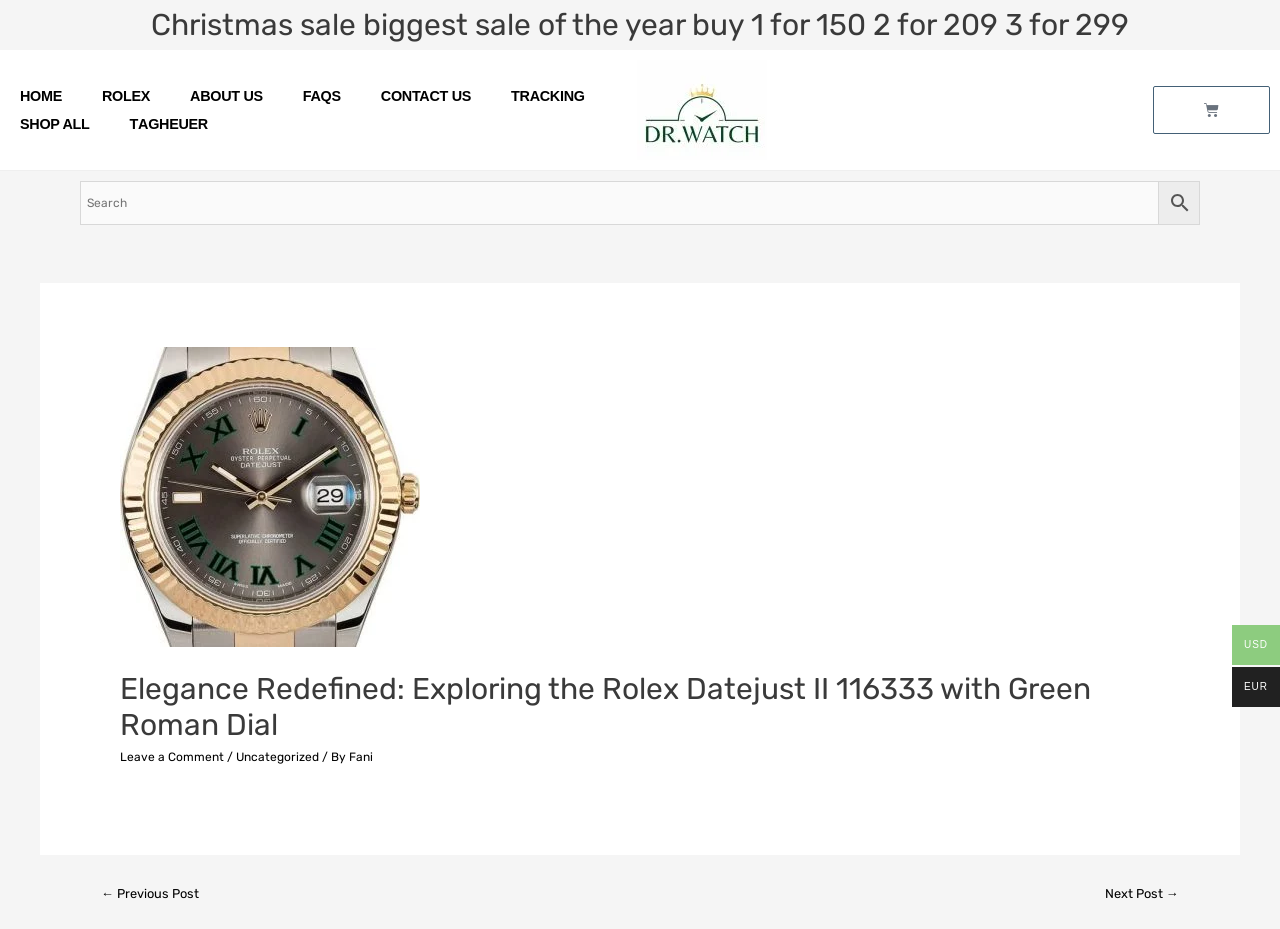Please identify the coordinates of the bounding box that should be clicked to fulfill this instruction: "Click on HOME".

[0.0, 0.088, 0.064, 0.118]